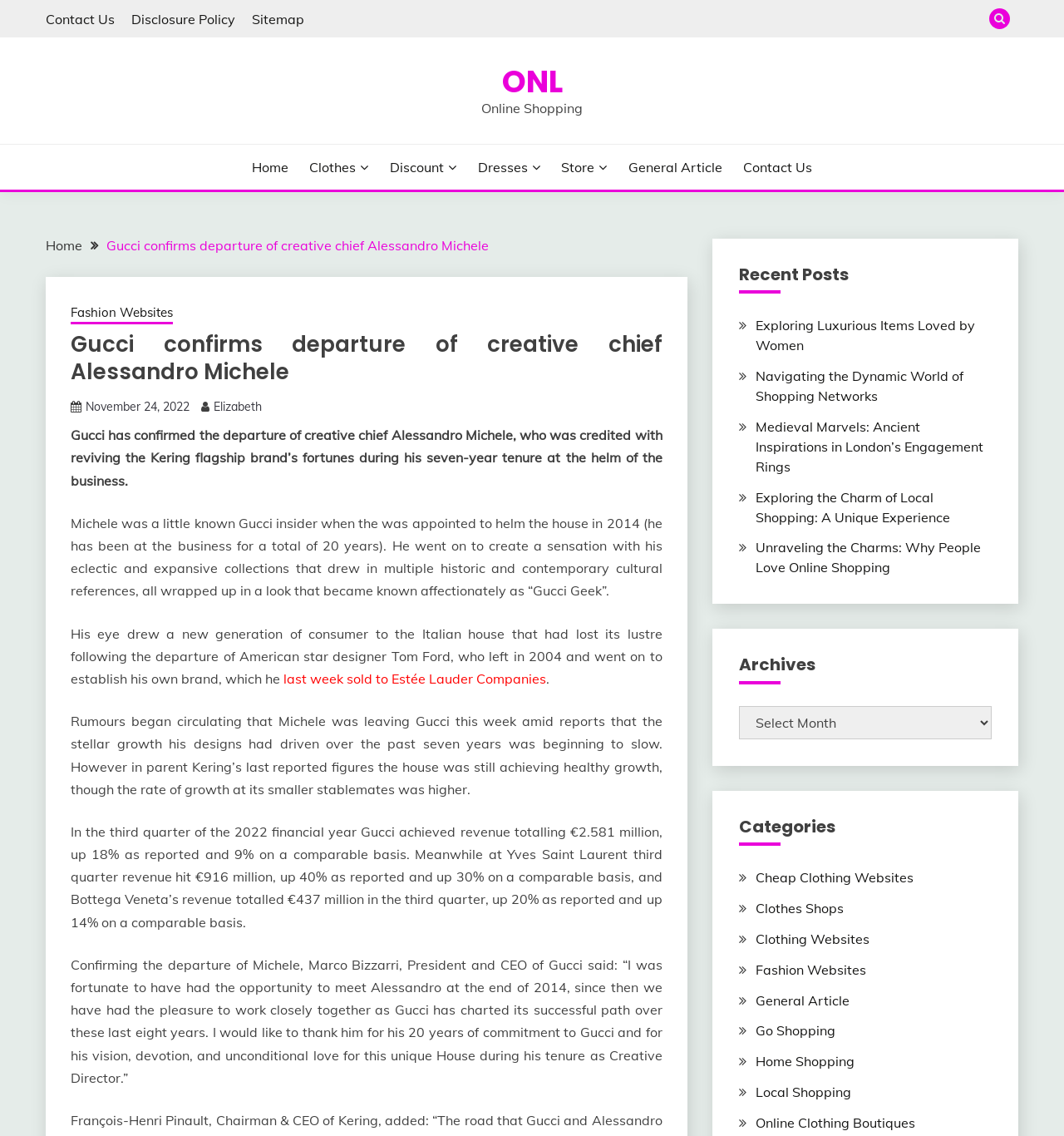Can you find the bounding box coordinates for the element that needs to be clicked to execute this instruction: "Click Contact Us"? The coordinates should be given as four float numbers between 0 and 1, i.e., [left, top, right, bottom].

[0.043, 0.009, 0.108, 0.024]